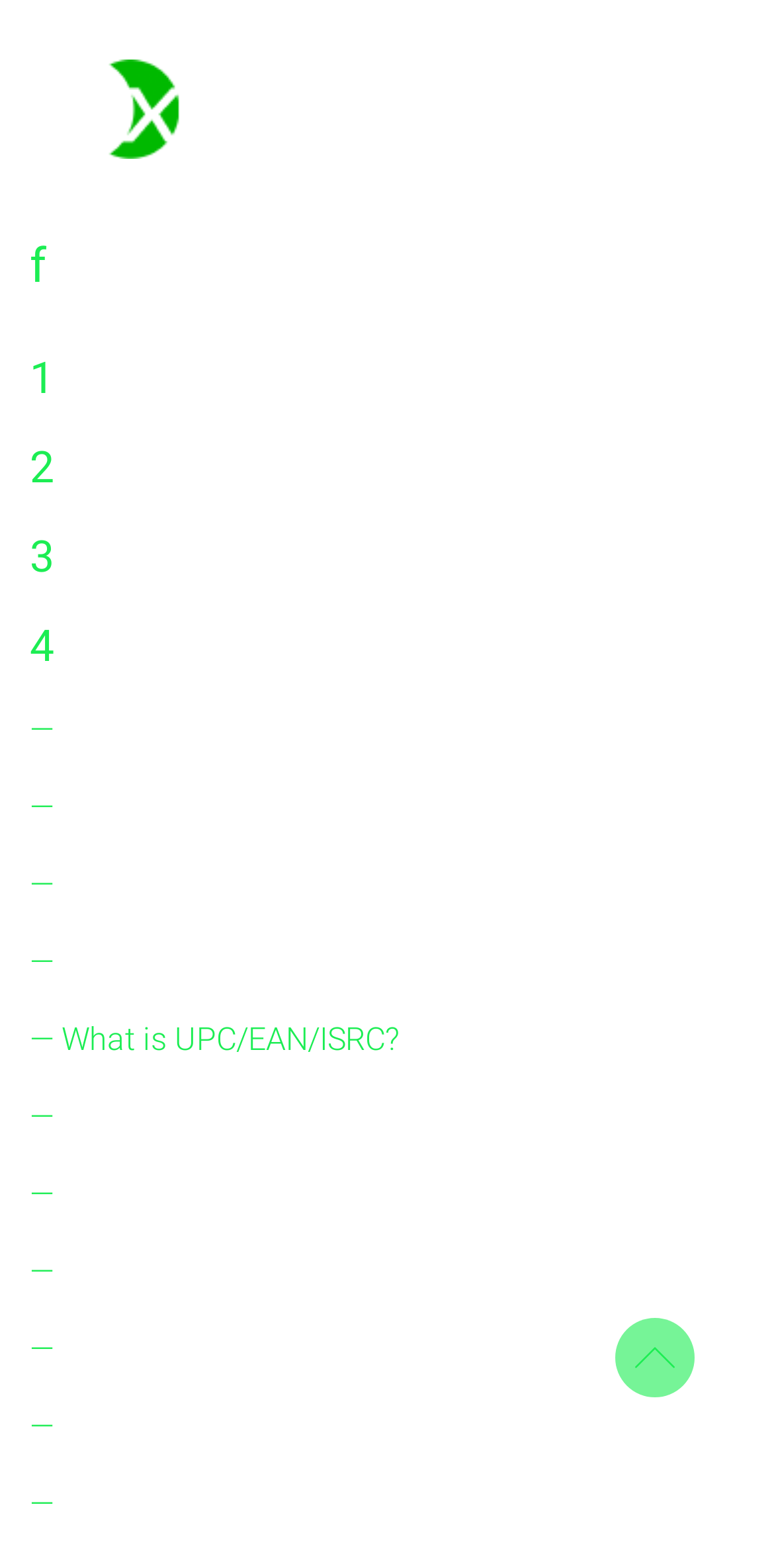Identify the bounding box coordinates necessary to click and complete the given instruction: "Click on the 'Home' link".

[0.038, 0.12, 0.146, 0.172]